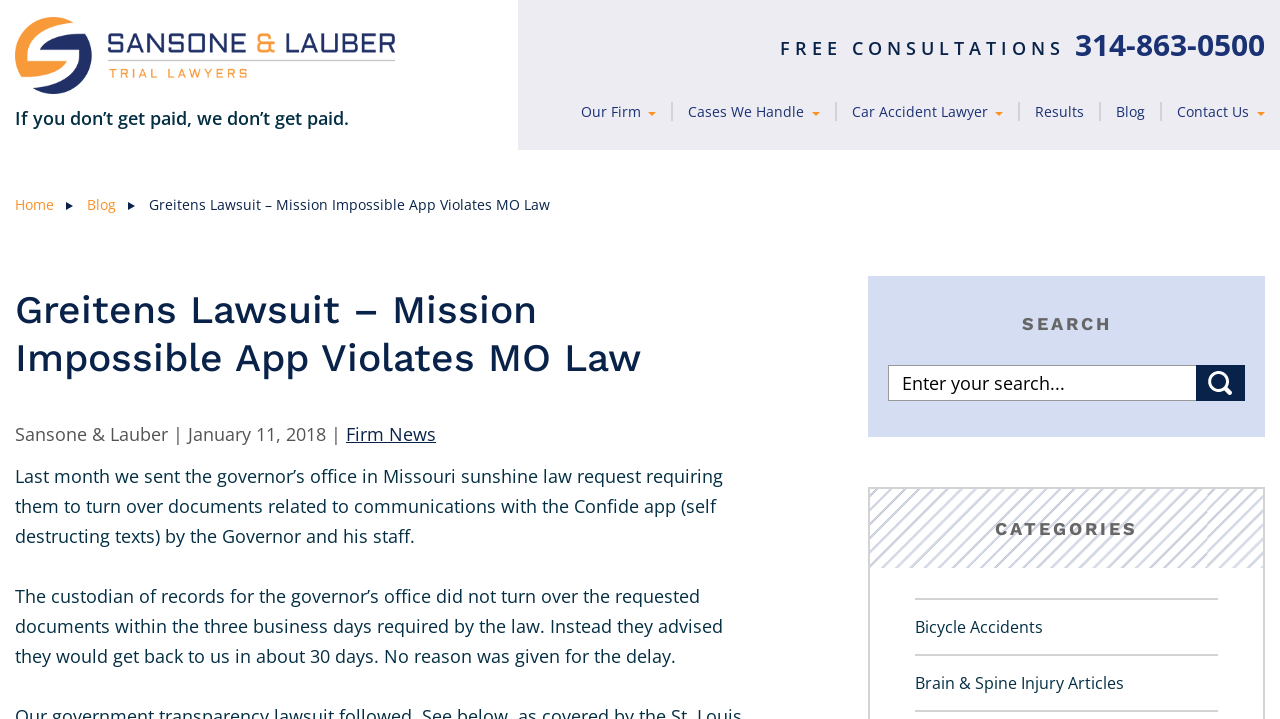Please find the bounding box coordinates of the element's region to be clicked to carry out this instruction: "Read about the firm".

[0.454, 0.142, 0.513, 0.168]